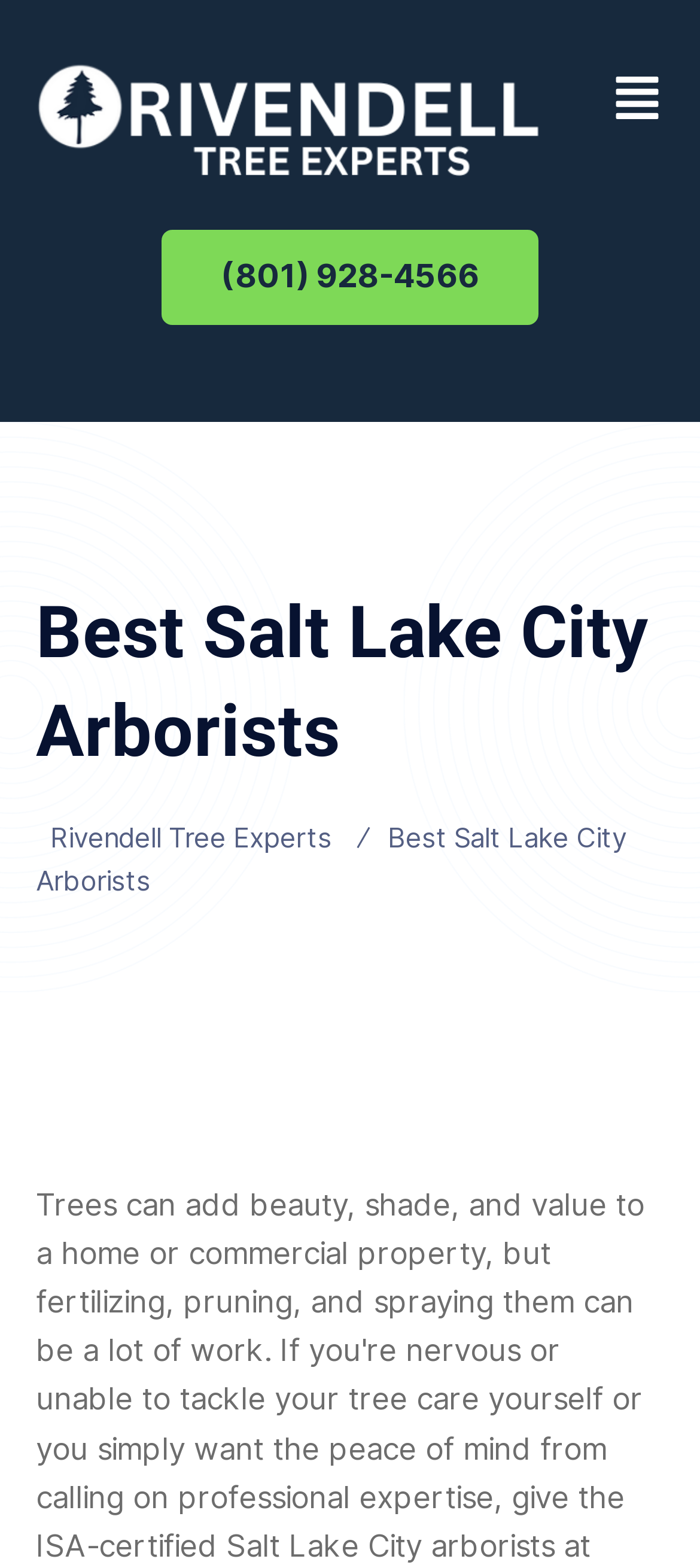Using the provided description Rivendell Tree Experts, find the bounding box coordinates for the UI element. Provide the coordinates in (top-left x, top-left y, bottom-right x, bottom-right y) format, ensuring all values are between 0 and 1.

[0.062, 0.523, 0.485, 0.545]